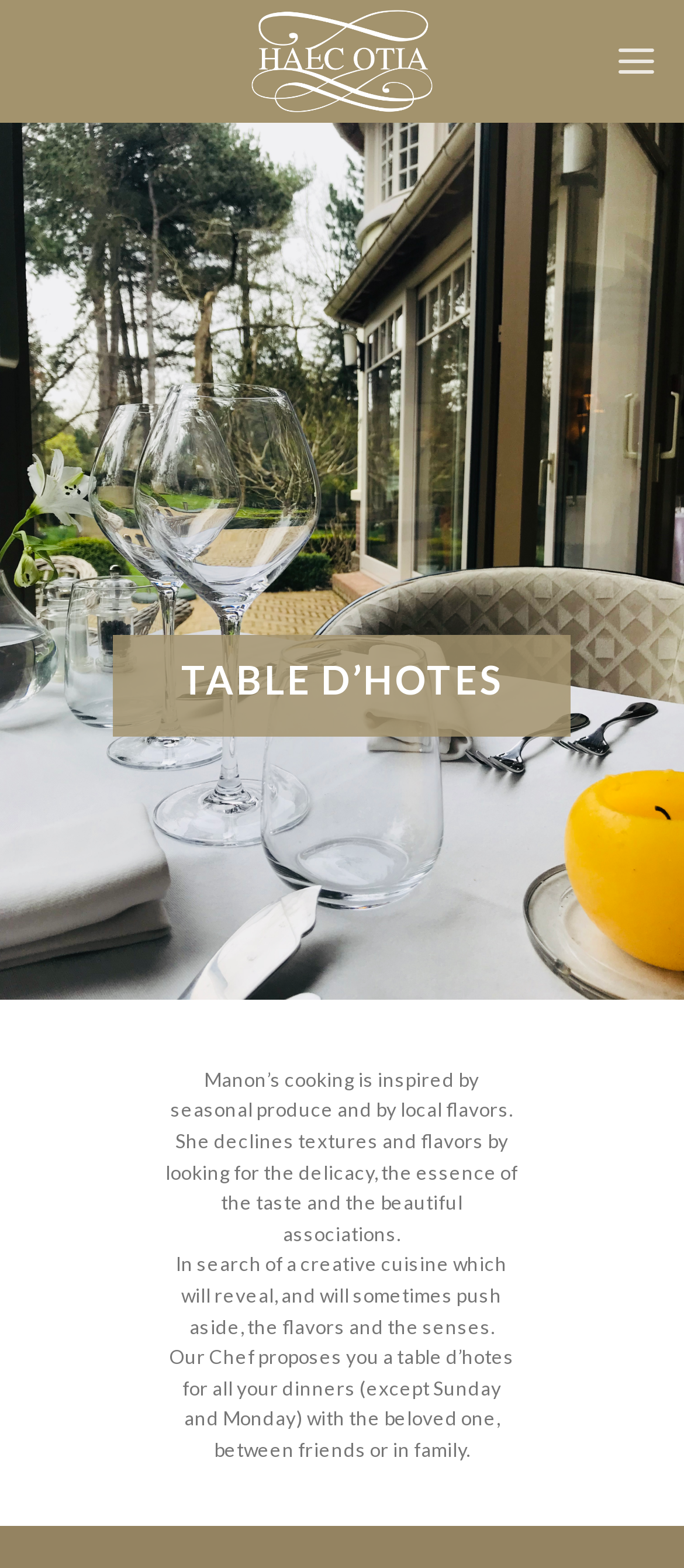What days are the dinners not available?
Answer with a single word or short phrase according to what you see in the image.

Sunday and Monday